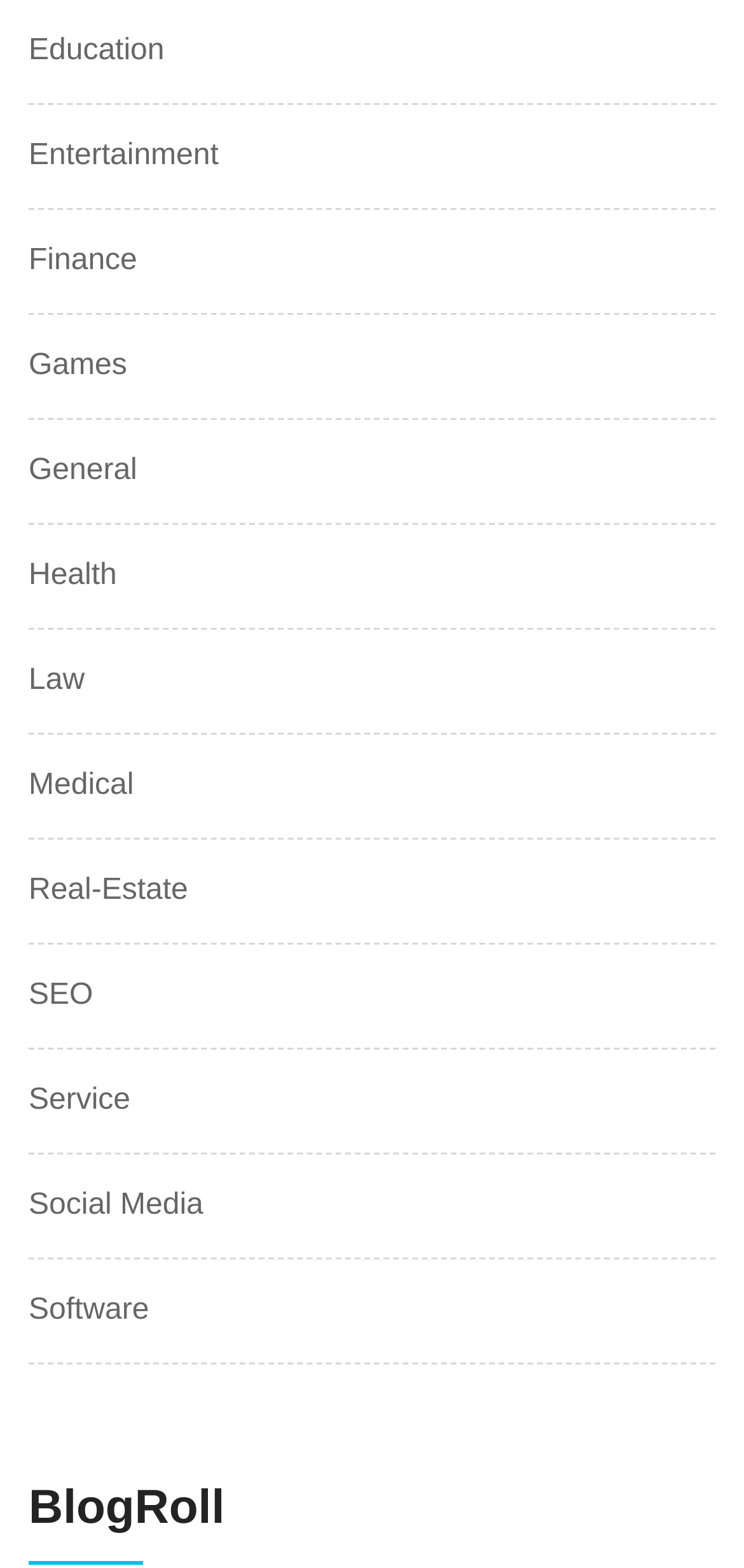What is the position of the 'Health' category?
Based on the image content, provide your answer in one word or a short phrase.

6th